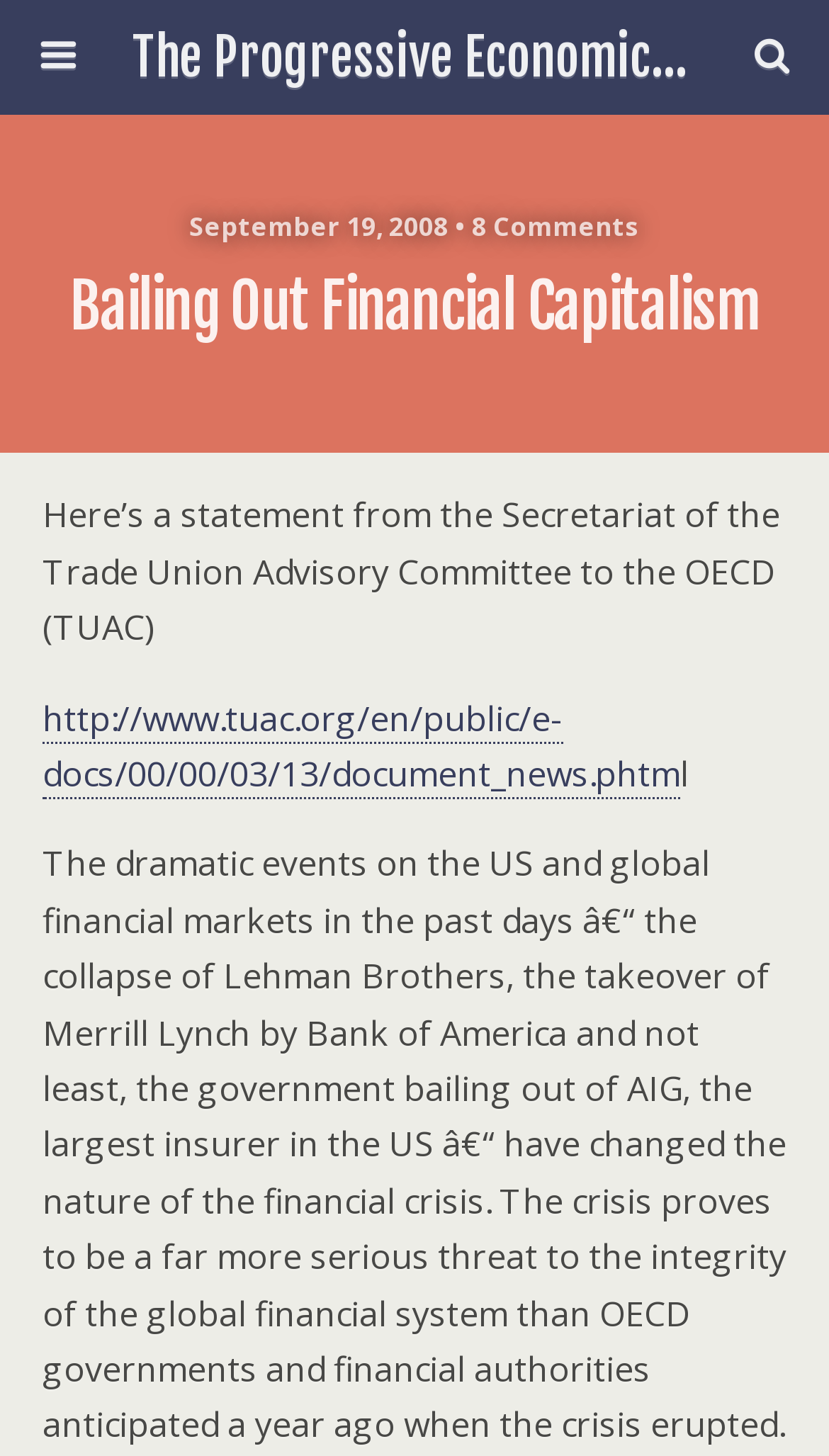What organization is mentioned in the post? Based on the image, give a response in one word or a short phrase.

TUAC